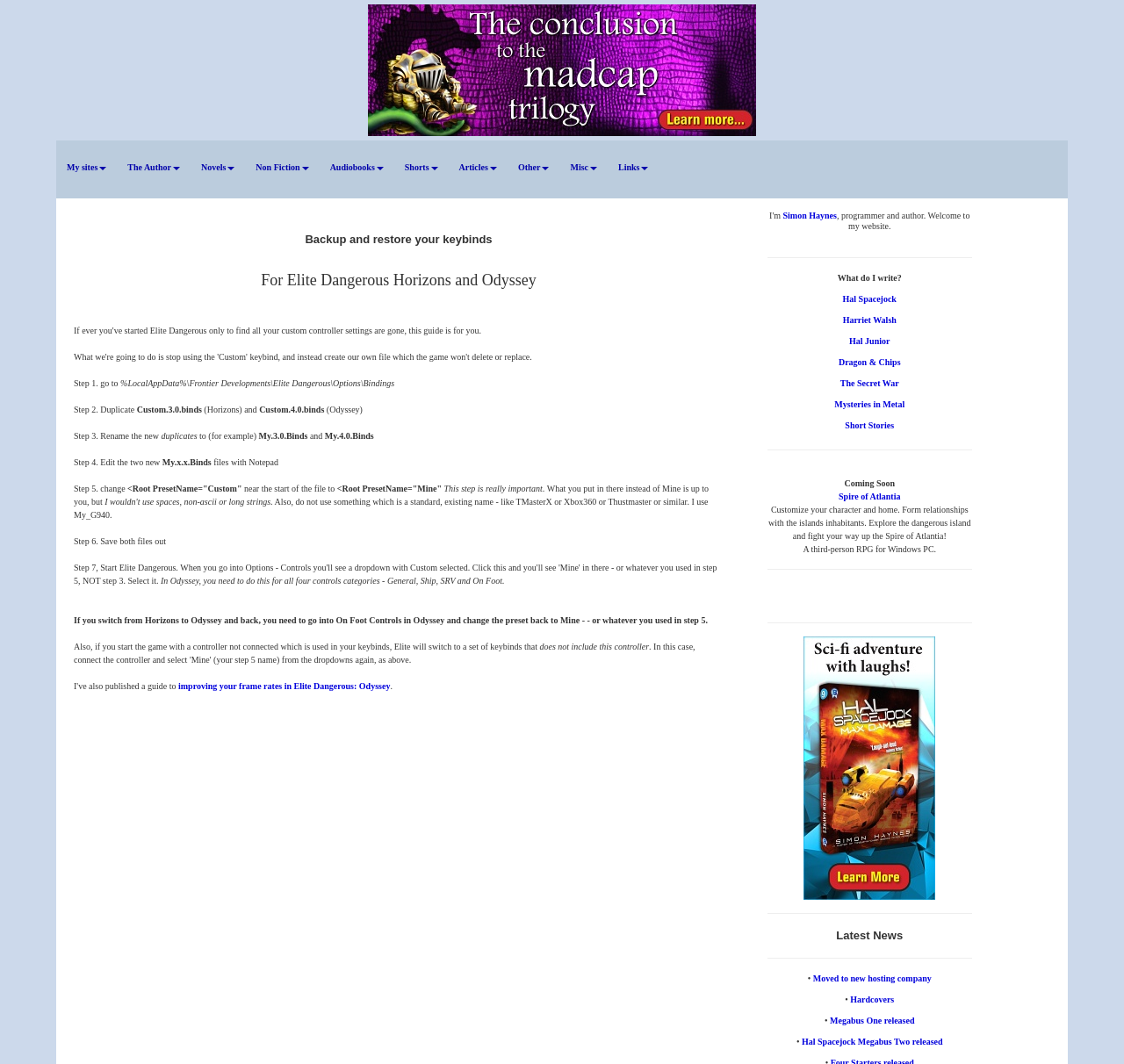What is the purpose of Step 1 in the guide?
Answer briefly with a single word or phrase based on the image.

Backup keybinds